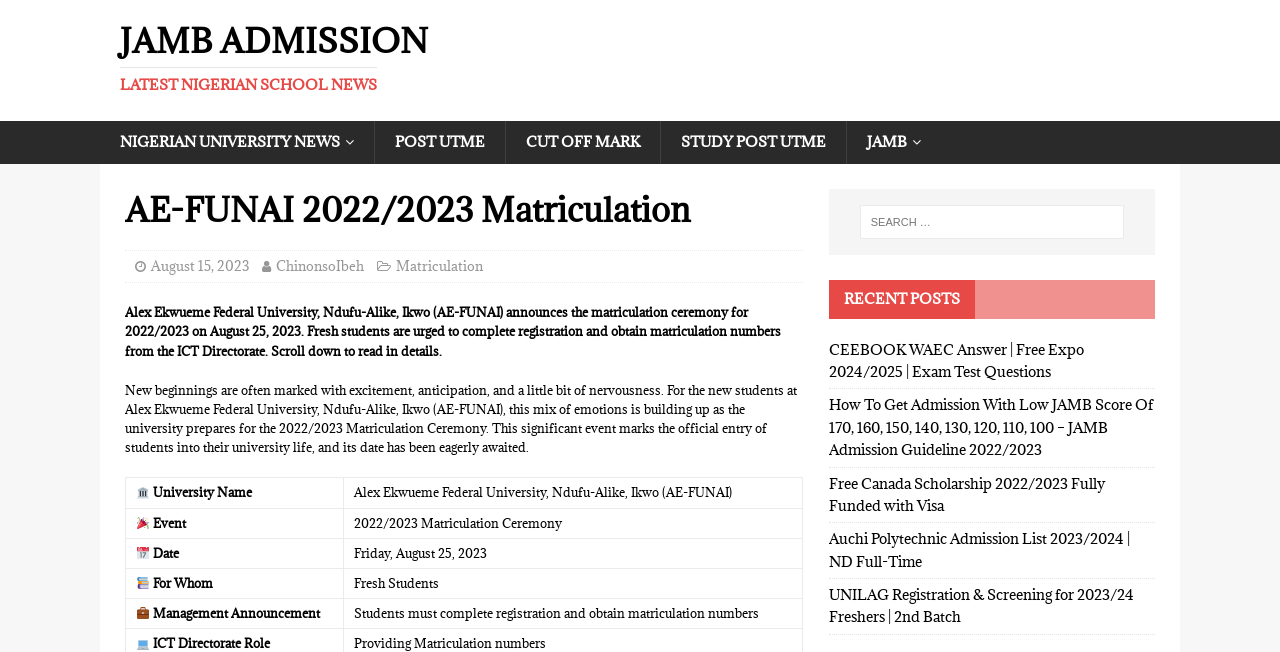Determine the coordinates of the bounding box for the clickable area needed to execute this instruction: "Read about JAMB ADMISSION LATEST NIGERIAN SCHOOL NEWS".

[0.094, 0.038, 0.906, 0.144]